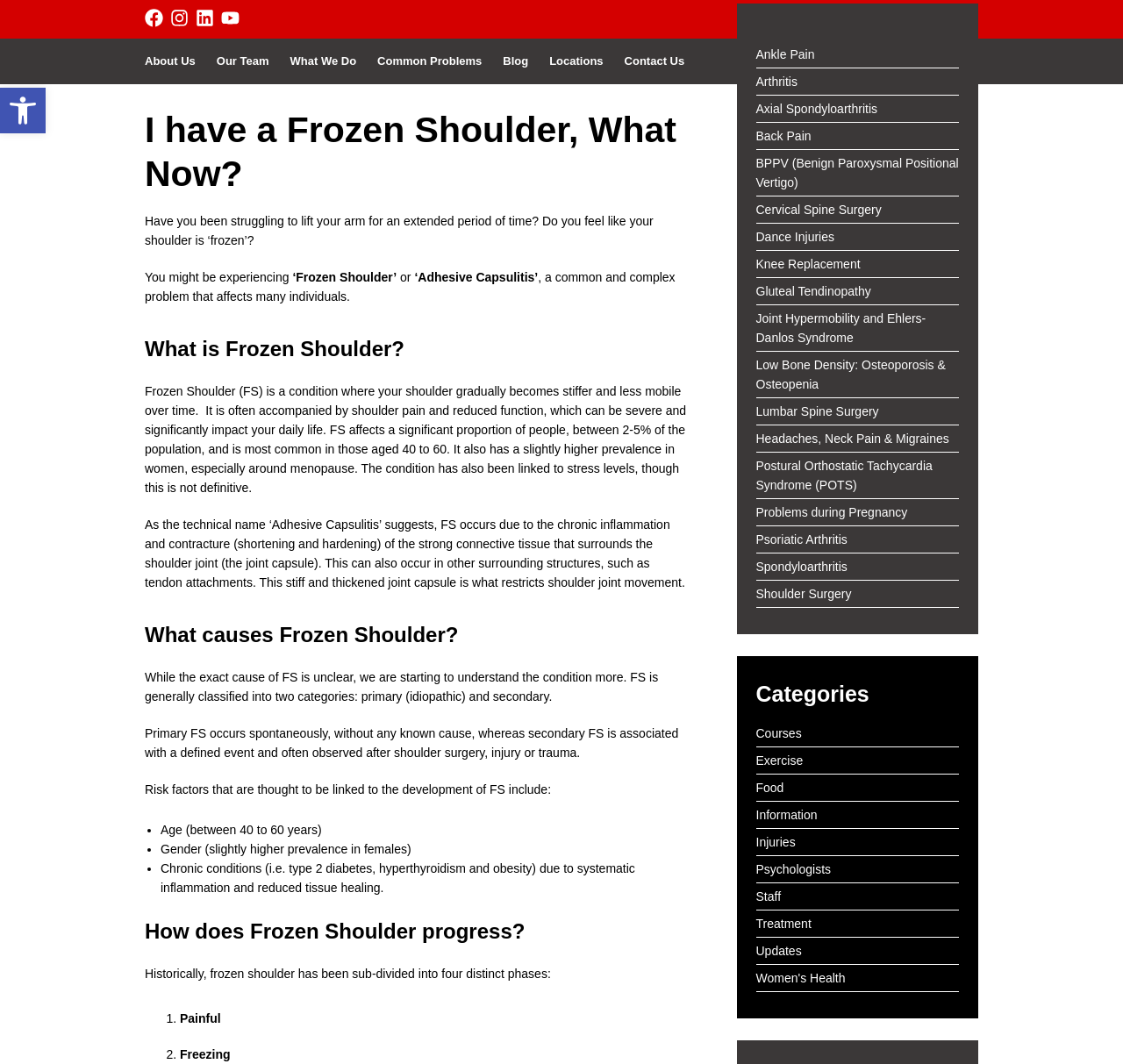Please answer the following question using a single word or phrase: 
What is the age range when Frozen Shoulder is most common?

Between 40 to 60 years